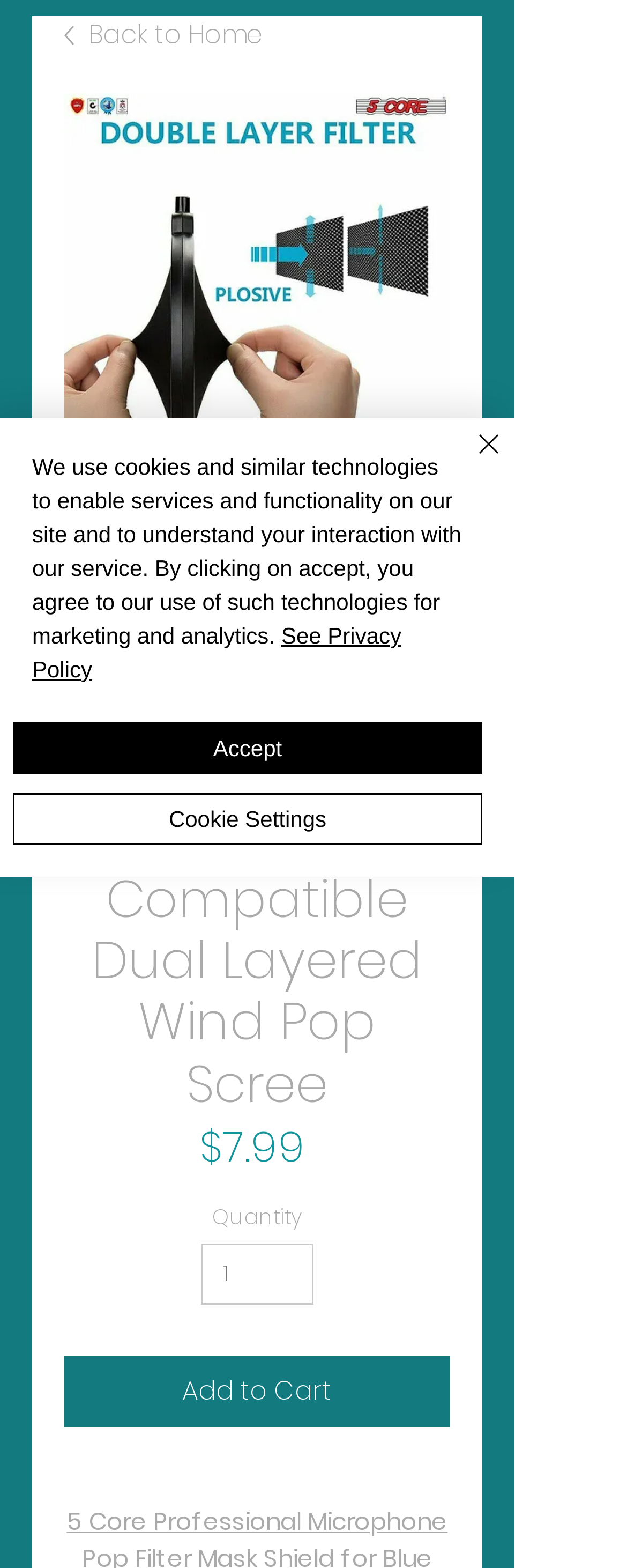What is the purpose of the radio buttons?
Respond to the question with a well-detailed and thorough answer.

The radio buttons are likely used to select different options for the product, such as different colors or sizes. This can be inferred by the fact that there are multiple radio buttons with the same label, and they are all unchecked except for one, suggesting that the user can select one of the options.